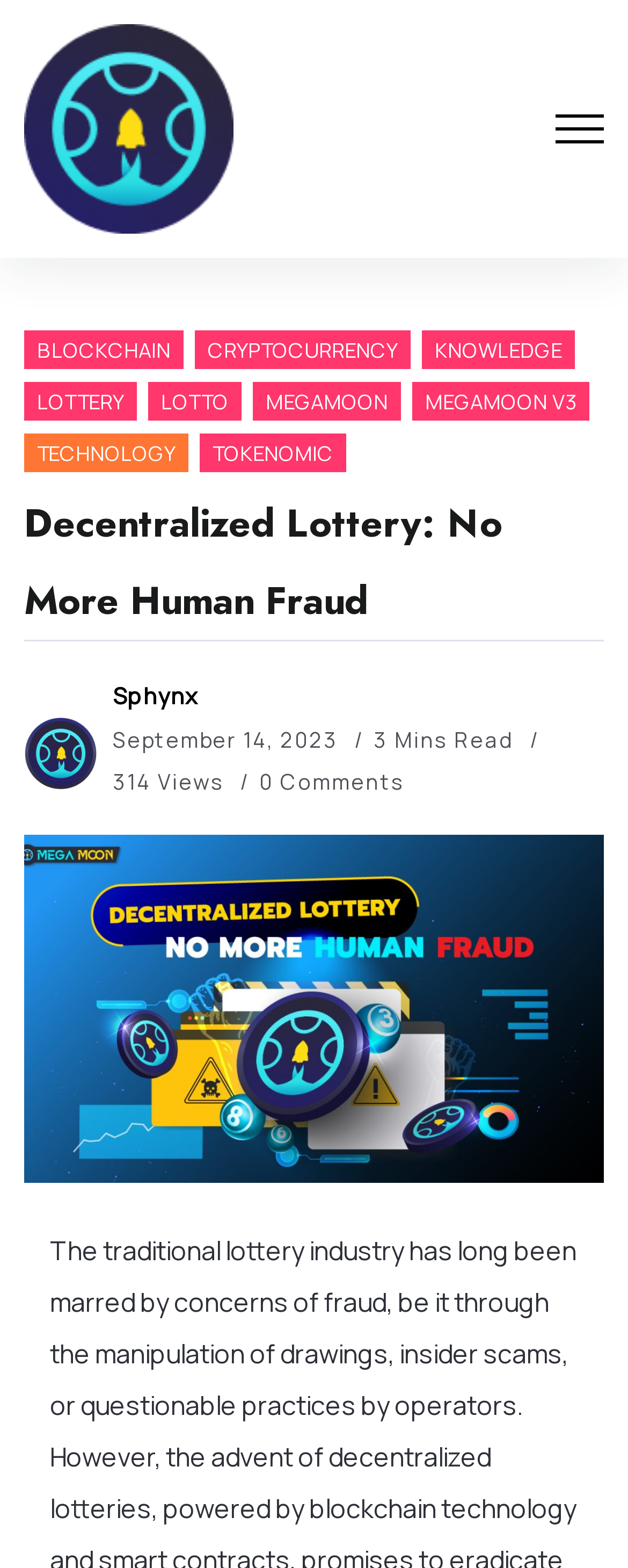Determine the bounding box for the UI element that matches this description: "Blockchain".

[0.038, 0.211, 0.292, 0.236]